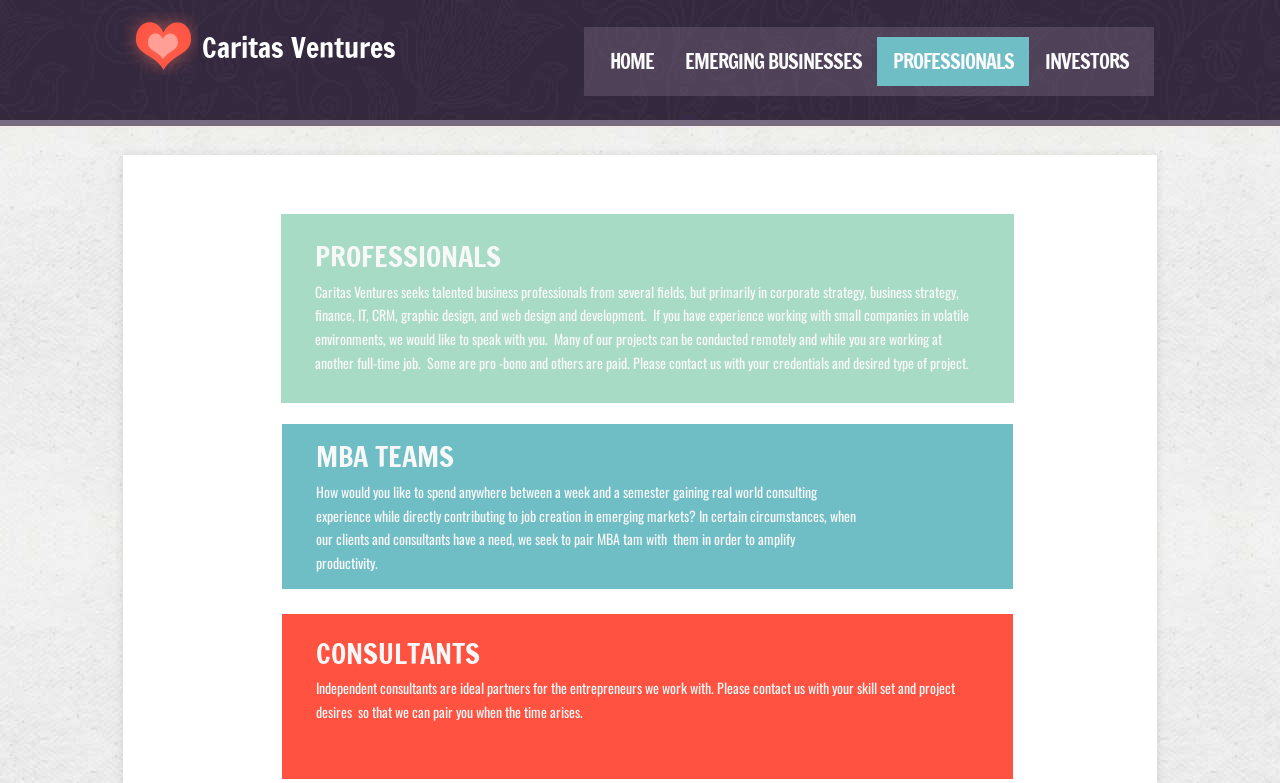Reply to the question with a single word or phrase:
How many links are in the top navigation bar?

4